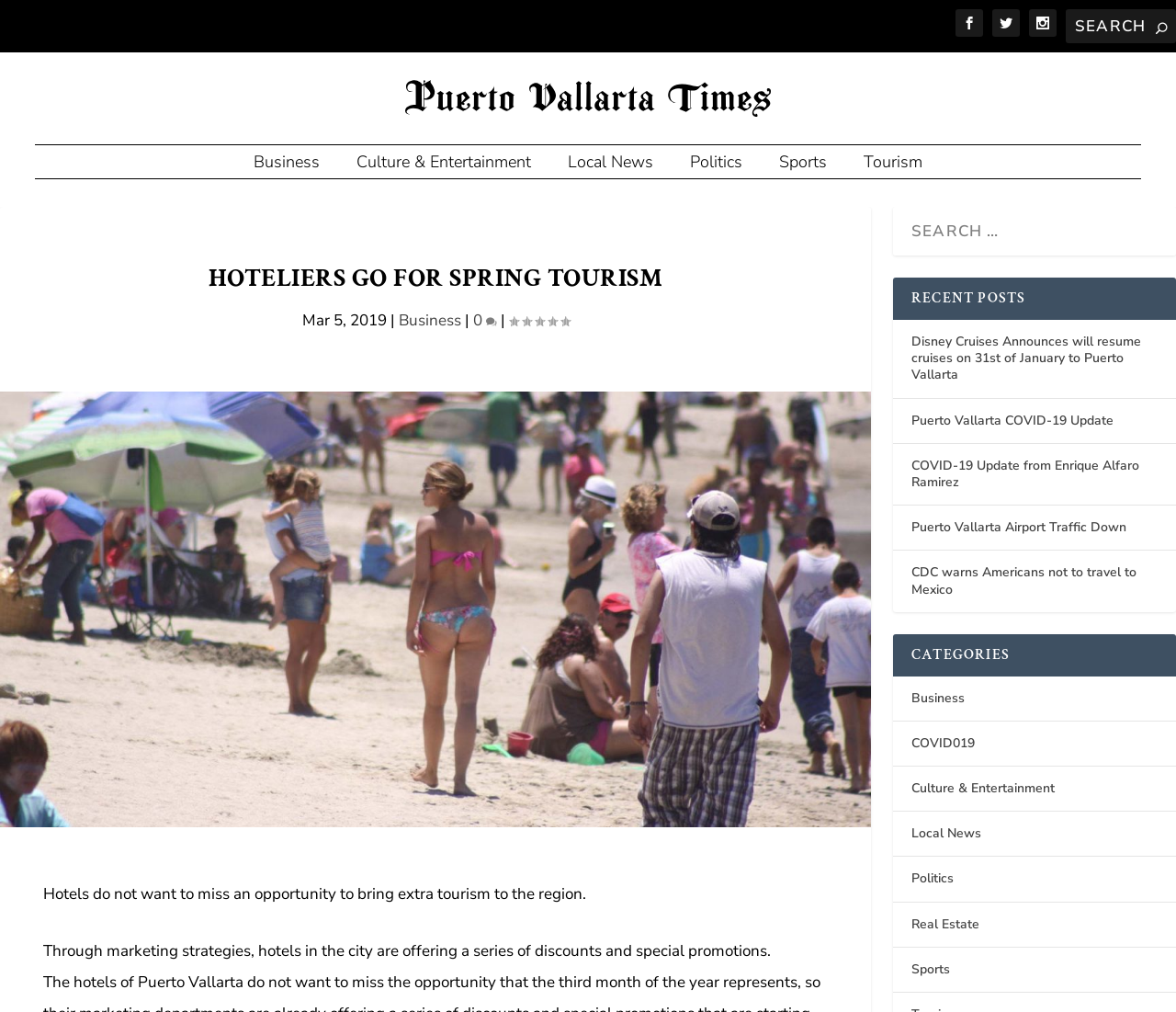How many categories are listed?
Refer to the image and answer the question using a single word or phrase.

8